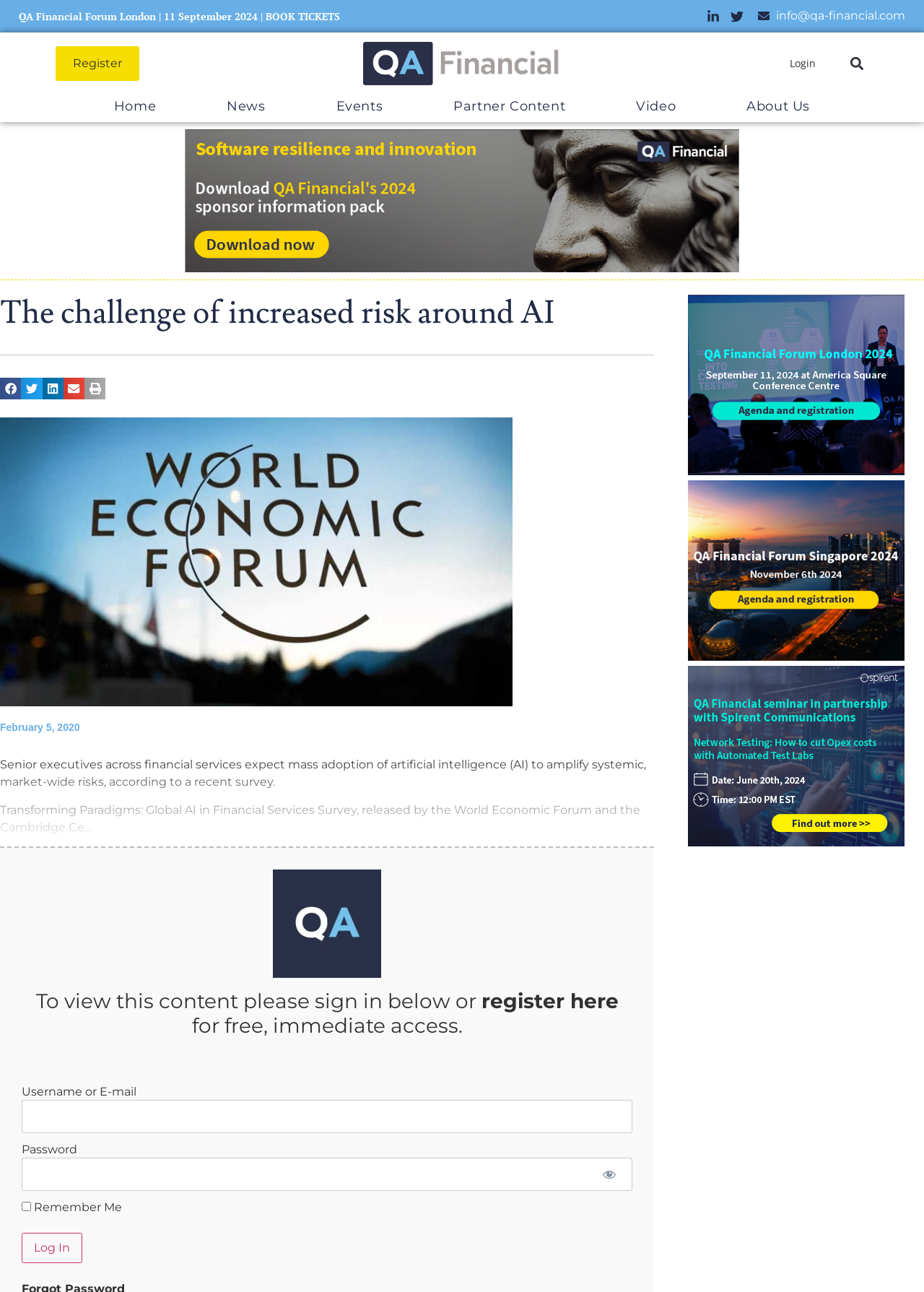How many buttons are present in the share section?
Provide a fully detailed and comprehensive answer to the question.

In the share section, there are five buttons: Share on Facebook, Share on Twitter, Share on Linkedin, Share on Email, and Share on Print, which allow users to share the content on different platforms.